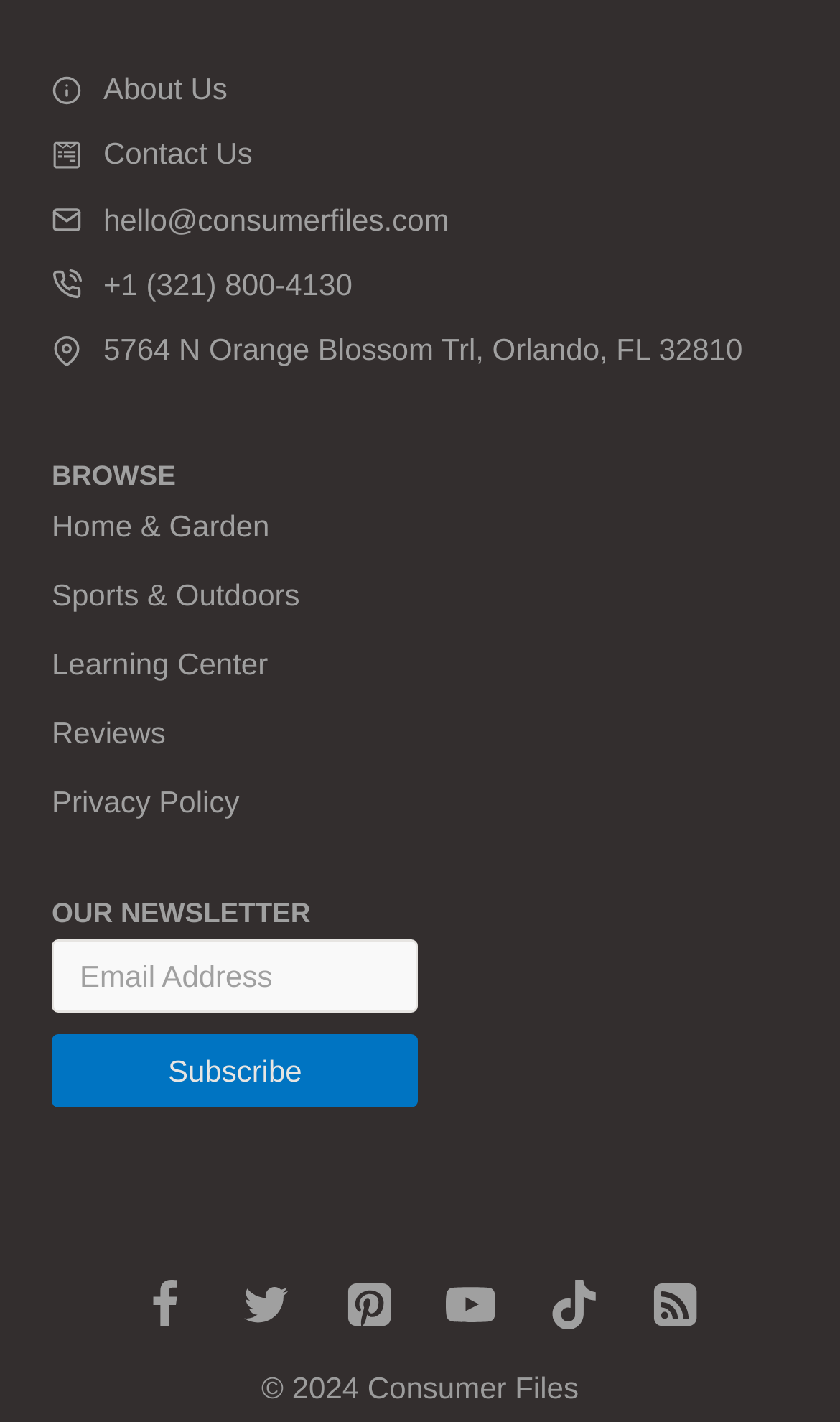Determine the bounding box for the described UI element: "Privacy Policy".

[0.062, 0.552, 0.285, 0.576]